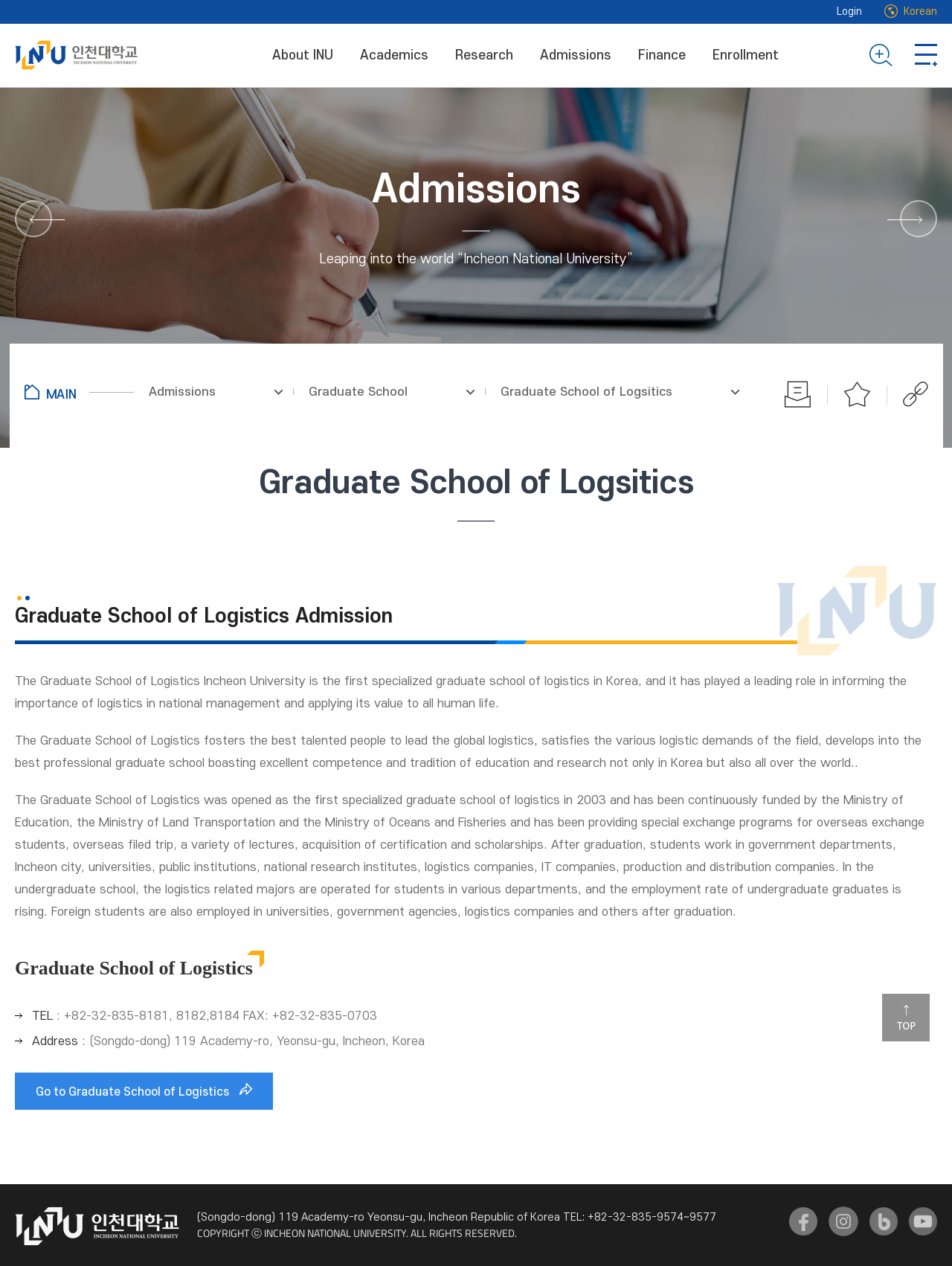What is the contact information of the Graduate School of Logistics?
Relying on the image, give a concise answer in one word or a brief phrase.

TEL: +82-32-835-8181, 8182,8184 FAX: +82-32-835-0703